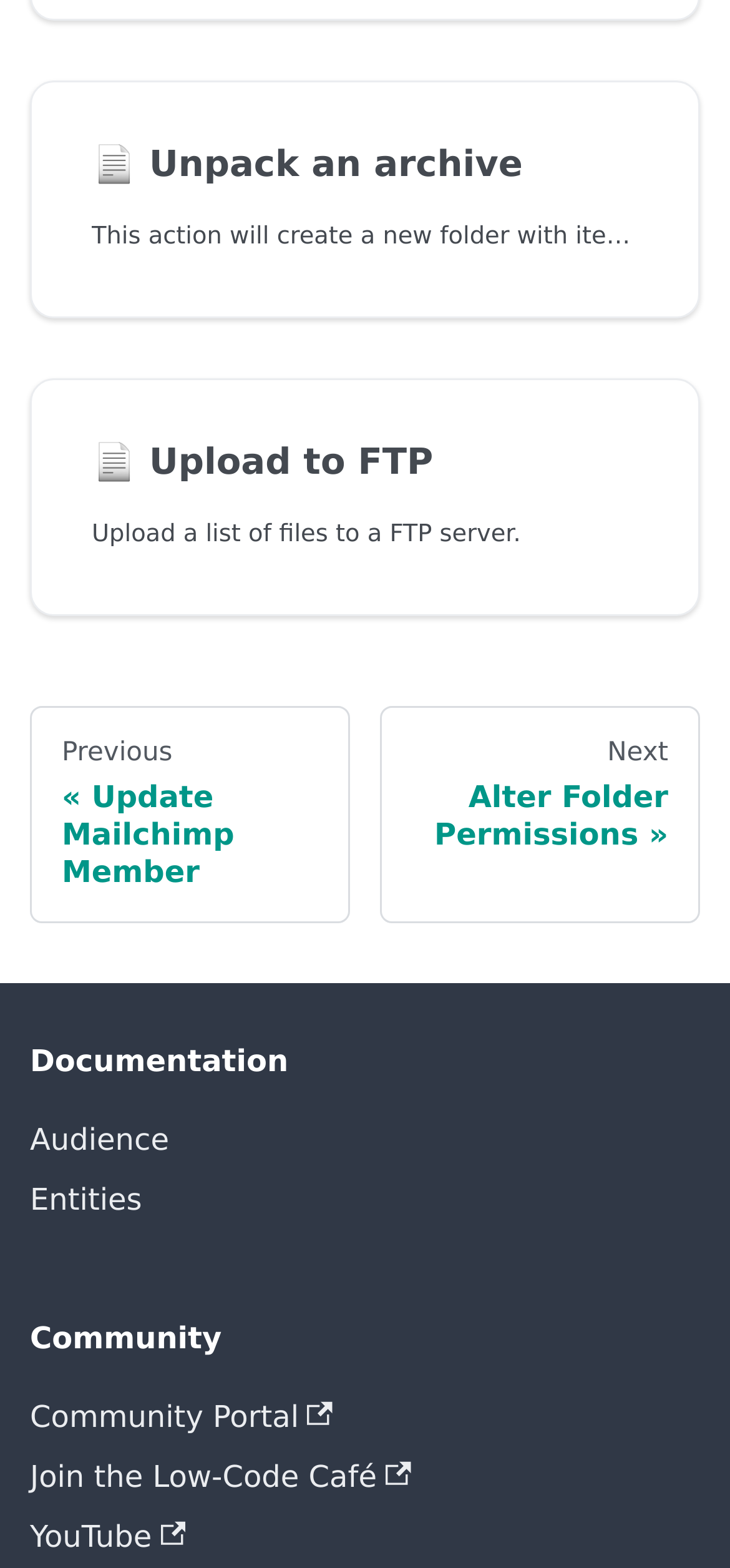Answer the following query concisely with a single word or phrase:
What is the purpose of the 'Upload to FTP' action?

Upload a list of files to a FTP server